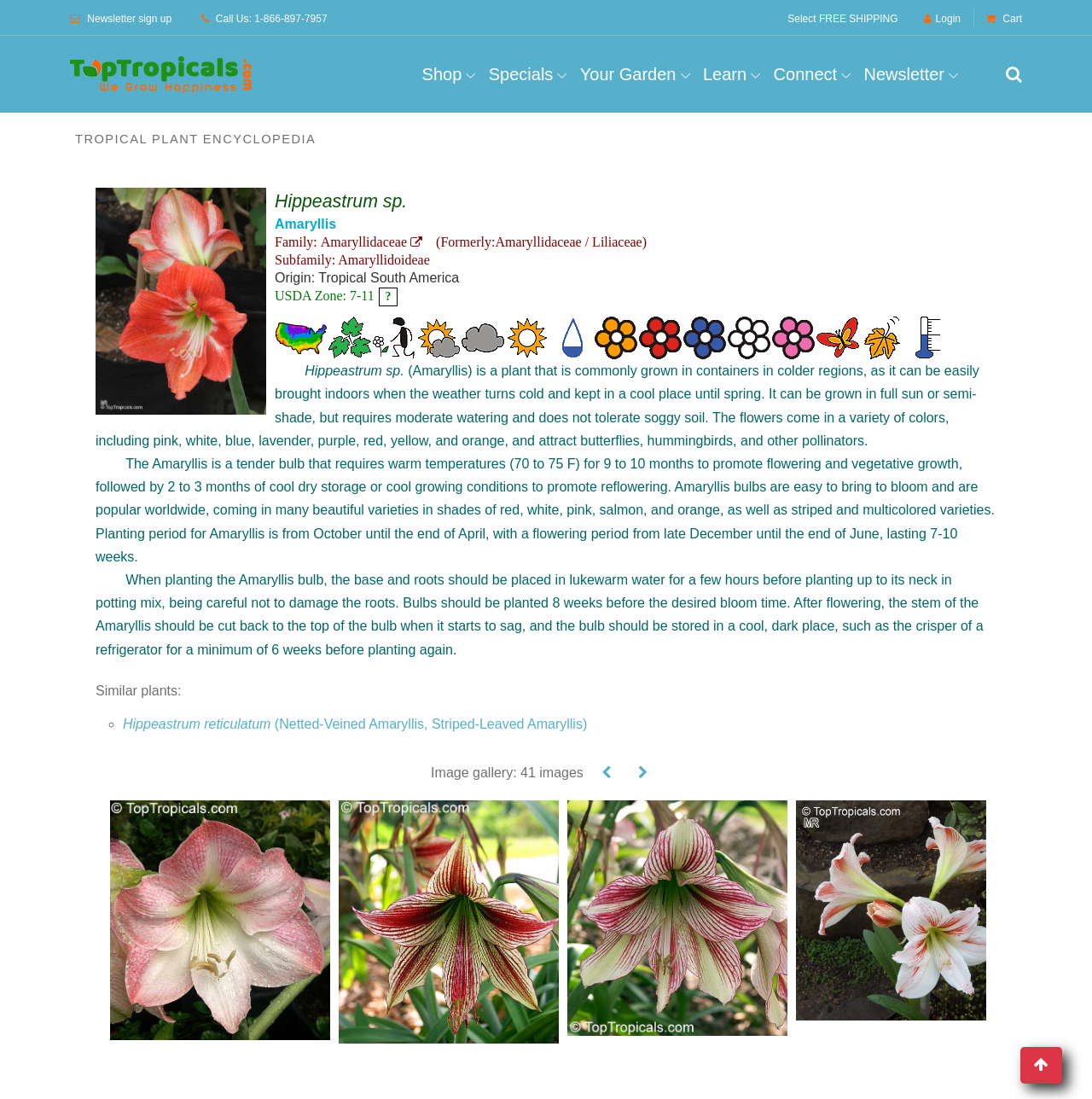Please find the bounding box coordinates of the element that you should click to achieve the following instruction: "Sign up for the newsletter". The coordinates should be presented as four float numbers between 0 and 1: [left, top, right, bottom].

[0.064, 0.012, 0.157, 0.021]